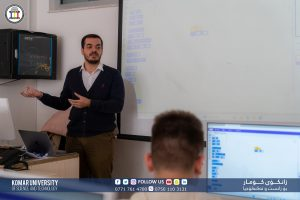Describe every aspect of the image in depth.

In this engaging classroom scene from Komar University, a lecturer is actively addressing students, possibly during a technology or computer science course. The instructor, dressed in professional attire, gestures towards a screen, illustrating key concepts, likely involving programming or software development, as indicated by the displayed code snippets. 

In the foreground, students appear focused on their screens, reflecting an interactive learning environment. The setting is equipped with modern technology, emphasizing the university's commitment to providing a quality education in technology. The image captures the dynamic nature of education at Komar University, highlighting the importance of engagement between instructors and students in fostering a deeper understanding of complex subjects. The university's logo and branding are prominently displayed at the bottom, reinforcing its identity as an institution dedicated to developing future leaders in technology.